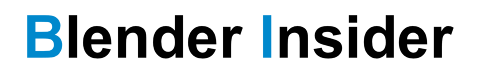Refer to the image and provide an in-depth answer to the question:
What color is the 'Insider' part of the logo?

The caption specifically states that 'Insider' is highlighted in a contrasting blue color, which signifies the site's focus on insider information and expert reviews related to blending appliances.